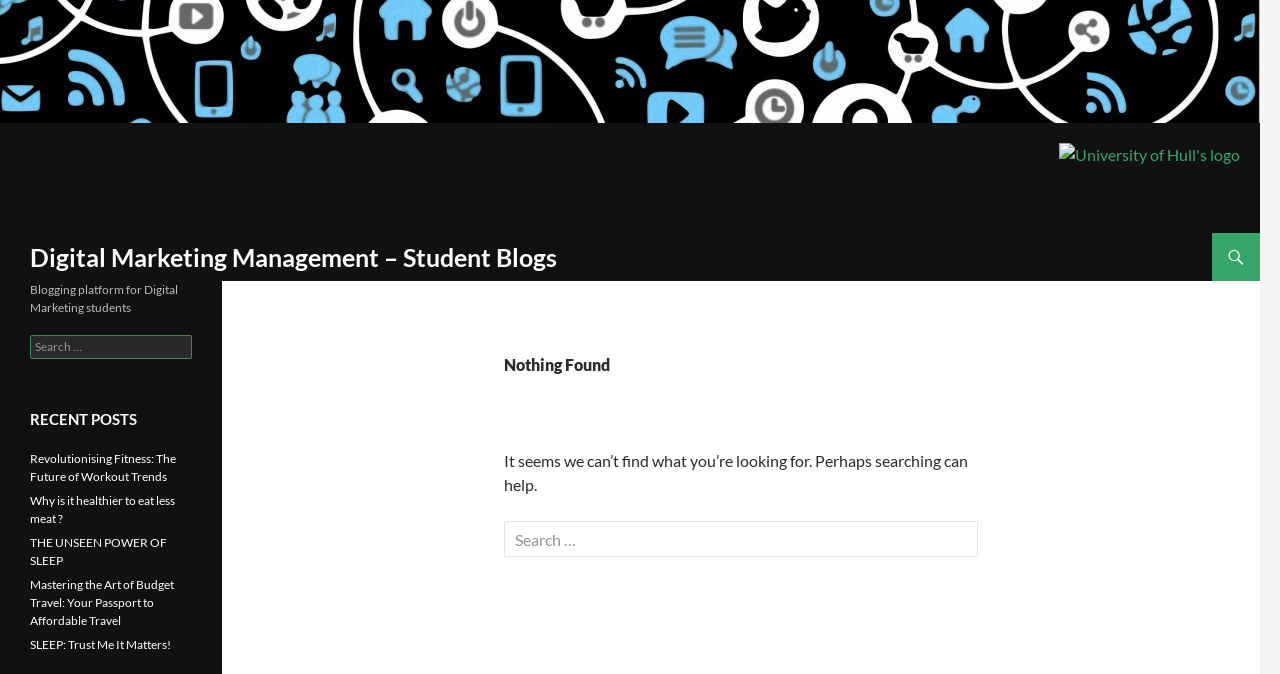Identify the main heading from the webpage and provide its text content.

Digital Marketing Management – Student Blogs